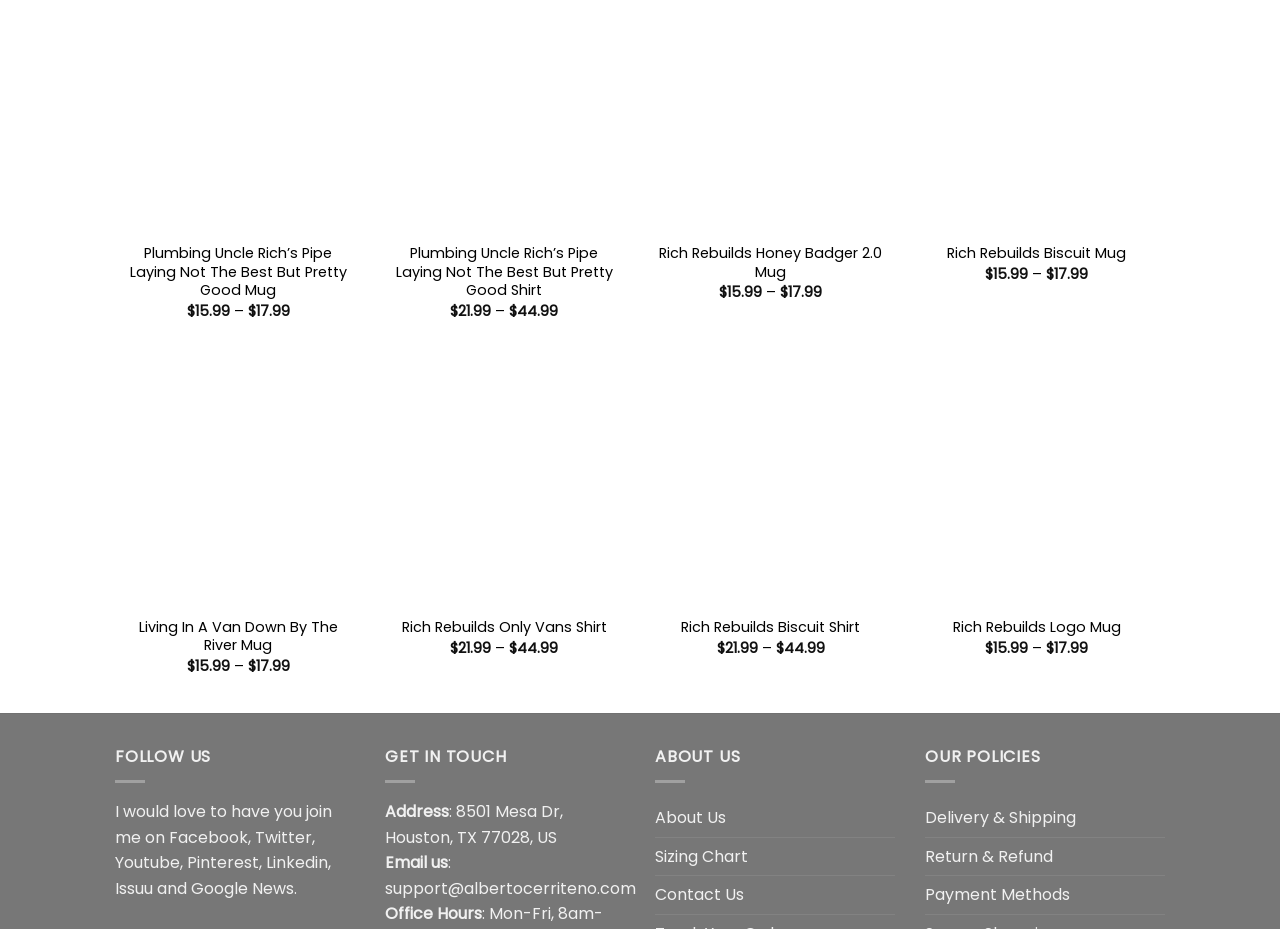Provide the bounding box coordinates for the area that should be clicked to complete the instruction: "Learn about Delivery & Shipping".

[0.723, 0.86, 0.841, 0.901]